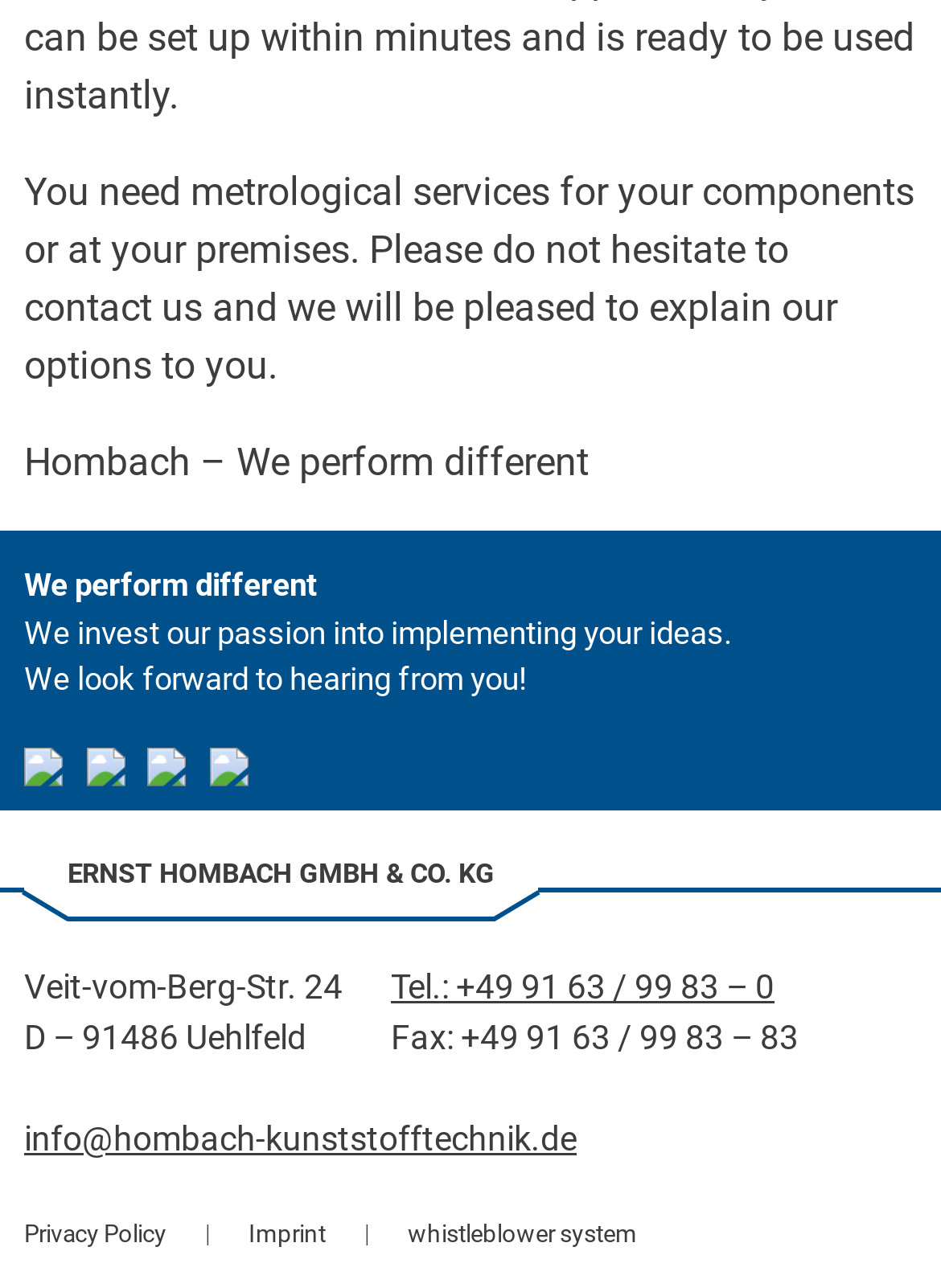Identify the bounding box coordinates for the UI element that matches this description: "Imprint".

[0.264, 0.947, 0.346, 0.968]